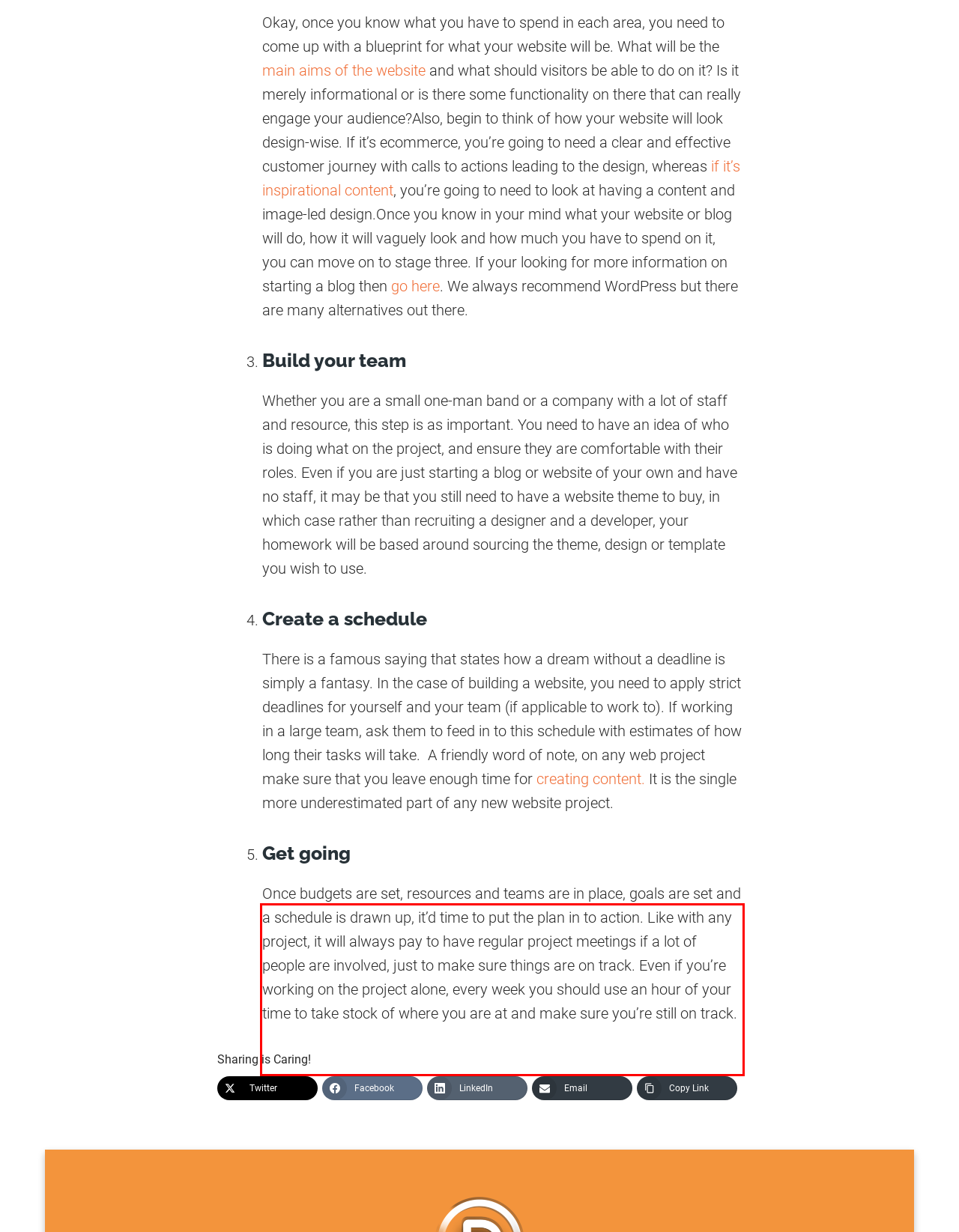You have a screenshot of a webpage, and there is a red bounding box around a UI element. Utilize OCR to extract the text within this red bounding box.

Once budgets are set, resources and teams are in place, goals are set and a schedule is drawn up, it’d time to put the plan in to action. Like with any project, it will always pay to have regular project meetings if a lot of people are involved, just to make sure things are on track. Even if you’re working on the project alone, every week you should use an hour of your time to take stock of where you are at and make sure you’re still on track.